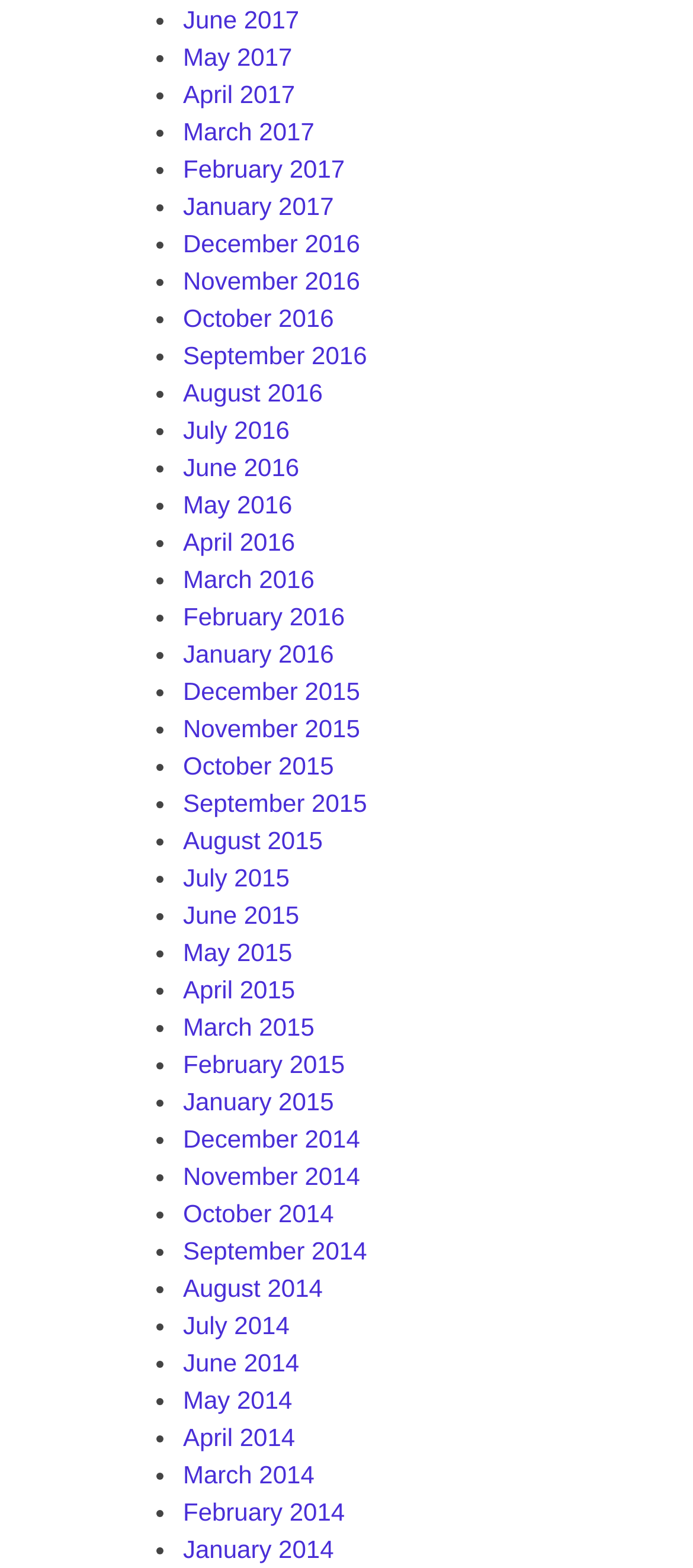Bounding box coordinates must be specified in the format (top-left x, top-left y, bottom-right x, bottom-right y). All values should be floating point numbers between 0 and 1. What are the bounding box coordinates of the UI element described as: October 2014

[0.264, 0.764, 0.482, 0.783]